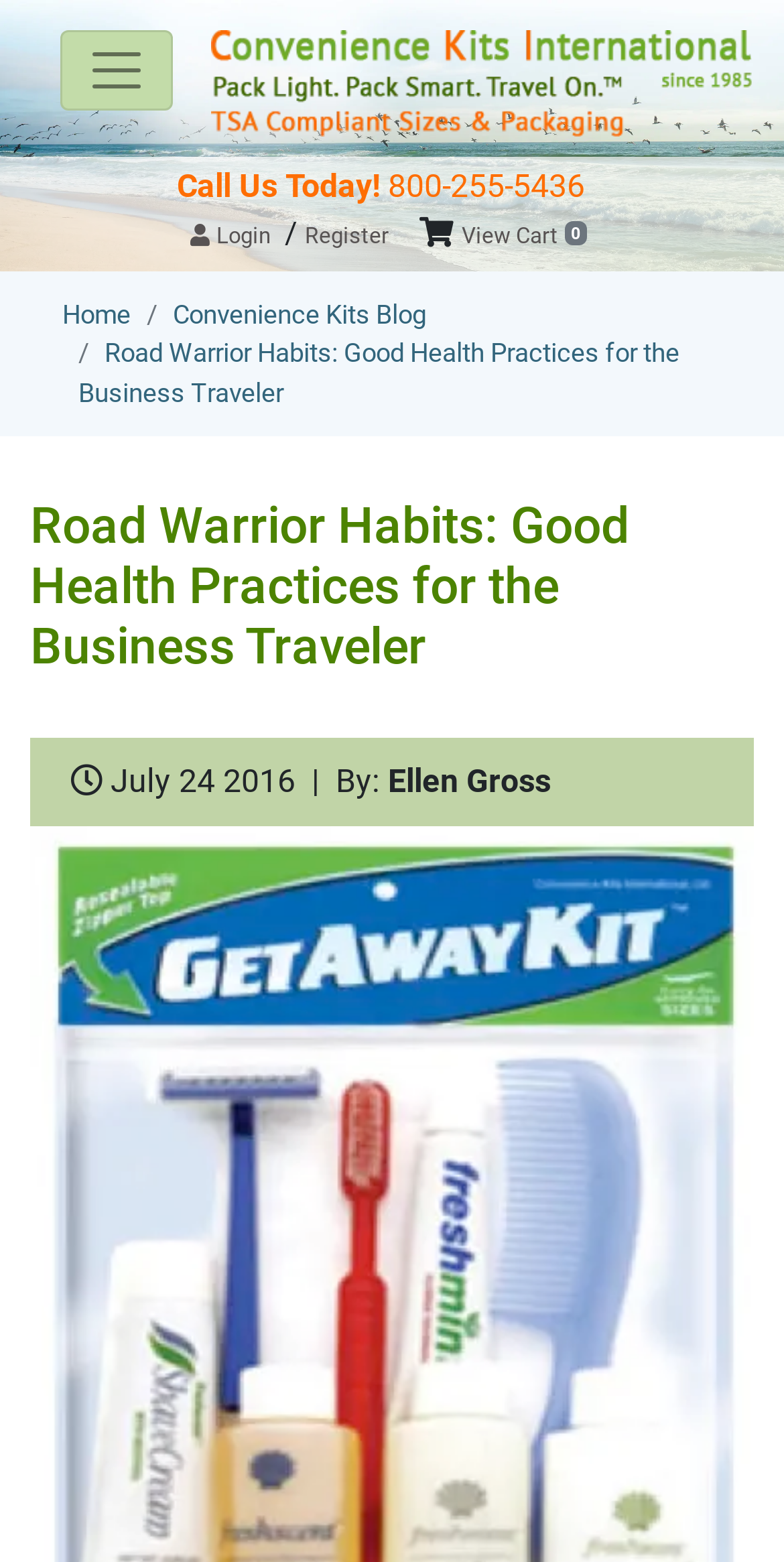Summarize the webpage in an elaborate manner.

The webpage is about "Road Warrior Habits: Good Health Practices for the Business Traveler" and is part of the Convenience Kits International blog. At the top left, there is a button to toggle navigation. Next to it, on the top center, is a link to Convenience Kits International, accompanied by an image of the company's logo. 

On the top right, there are several links, including "Call Us Today!" with a phone number, a login link, a register link, and a view cart link with a count of zero items. 

Below the top section, there is a navigation breadcrumb section that lists the path from "Home" to the current page, "Road Warrior Habits: Good Health Practices for the Business Traveler". 

The main content of the page starts with a heading that matches the title of the page. Below the heading, there is a publication date, "July 24, 2016", followed by the author's name, "Ellen Gross".